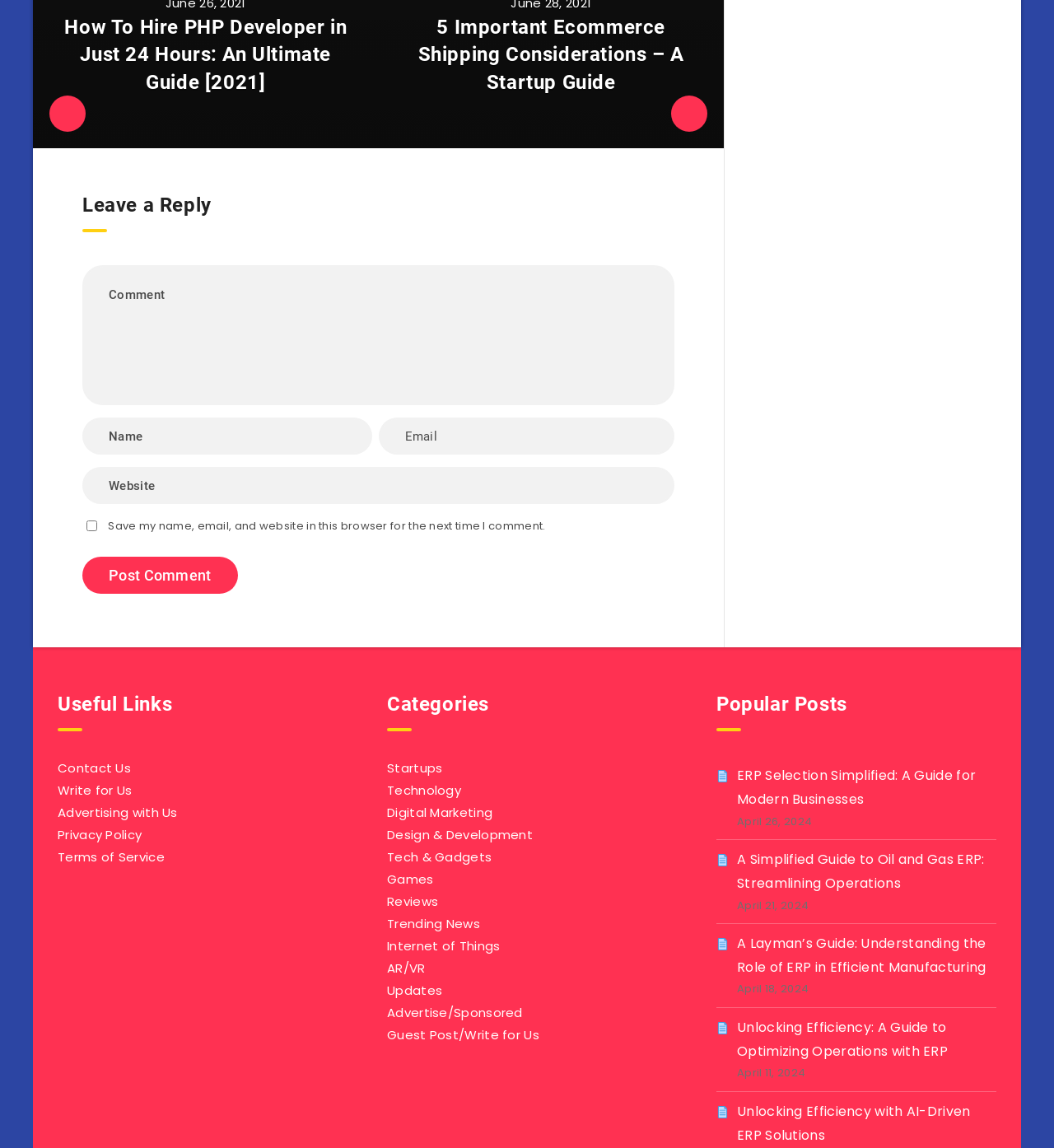Please find the bounding box coordinates in the format (top-left x, top-left y, bottom-right x, bottom-right y) for the given element description. Ensure the coordinates are floating point numbers between 0 and 1. Description: Reviews

[0.367, 0.778, 0.416, 0.794]